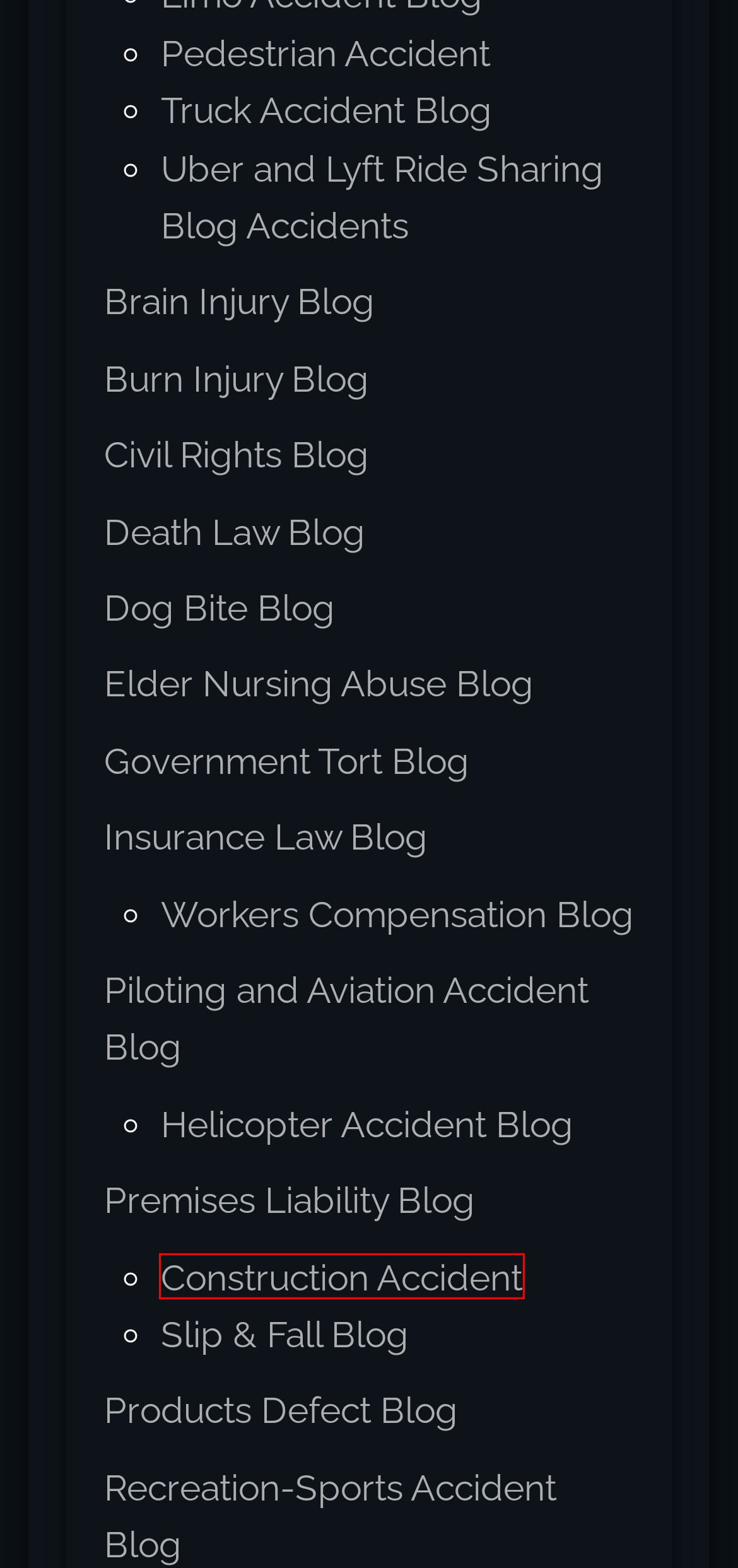You have a screenshot of a webpage with a red bounding box around an element. Select the webpage description that best matches the new webpage after clicking the element within the red bounding box. Here are the descriptions:
A. Construction Accident Archives - Ehline Law Firm Personal Injury Attorneys, APLC
B. Pedestrian Accident Archives - Ehline Law Firm Personal Injury Attorneys, APLC
C. Death Law Blog Archives - Ehline Law Firm Personal Injury Attorneys, APLC
D. Dog Bite Blog Archives - Ehline Law Firm Personal Injury Attorneys, APLC
E. Piloting and Aviation Accident Blog Archives - Ehline Law Firm Personal Injury Attorneys, APLC
F. Insurance Law Blog Archives - Ehline Law Firm Personal Injury Attorneys, APLC
G. Burn Injury Blog Archives - Ehline Law Firm Personal Injury Attorneys, APLC
H. Premises Liability Blog Archives - Ehline Law Firm Personal Injury Attorneys, APLC

A